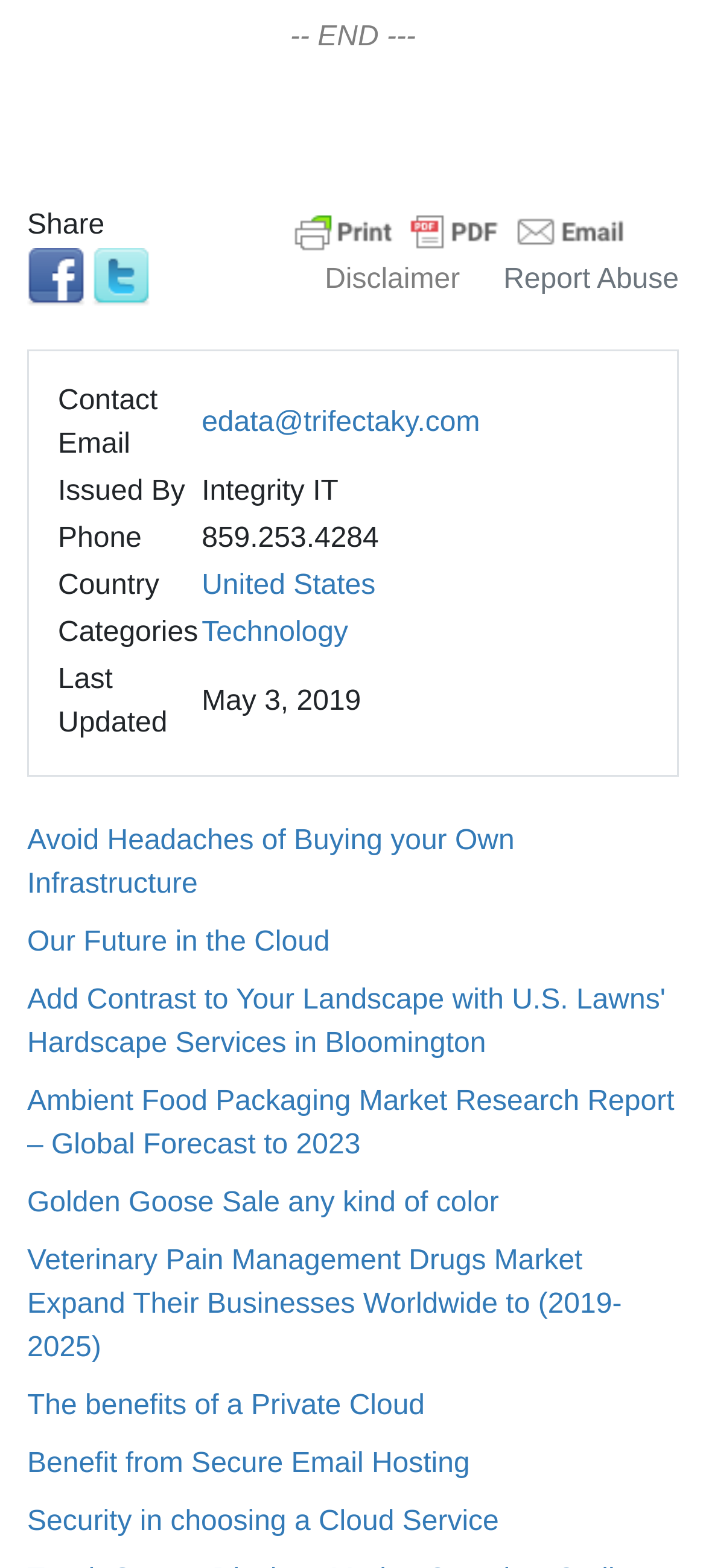How many social media links are there?
Using the information from the image, answer the question thoroughly.

I counted the social media links by looking at the top section of the webpage, where I saw links to Facebook, Twitter, and a 'Share' button, which implies three social media links.